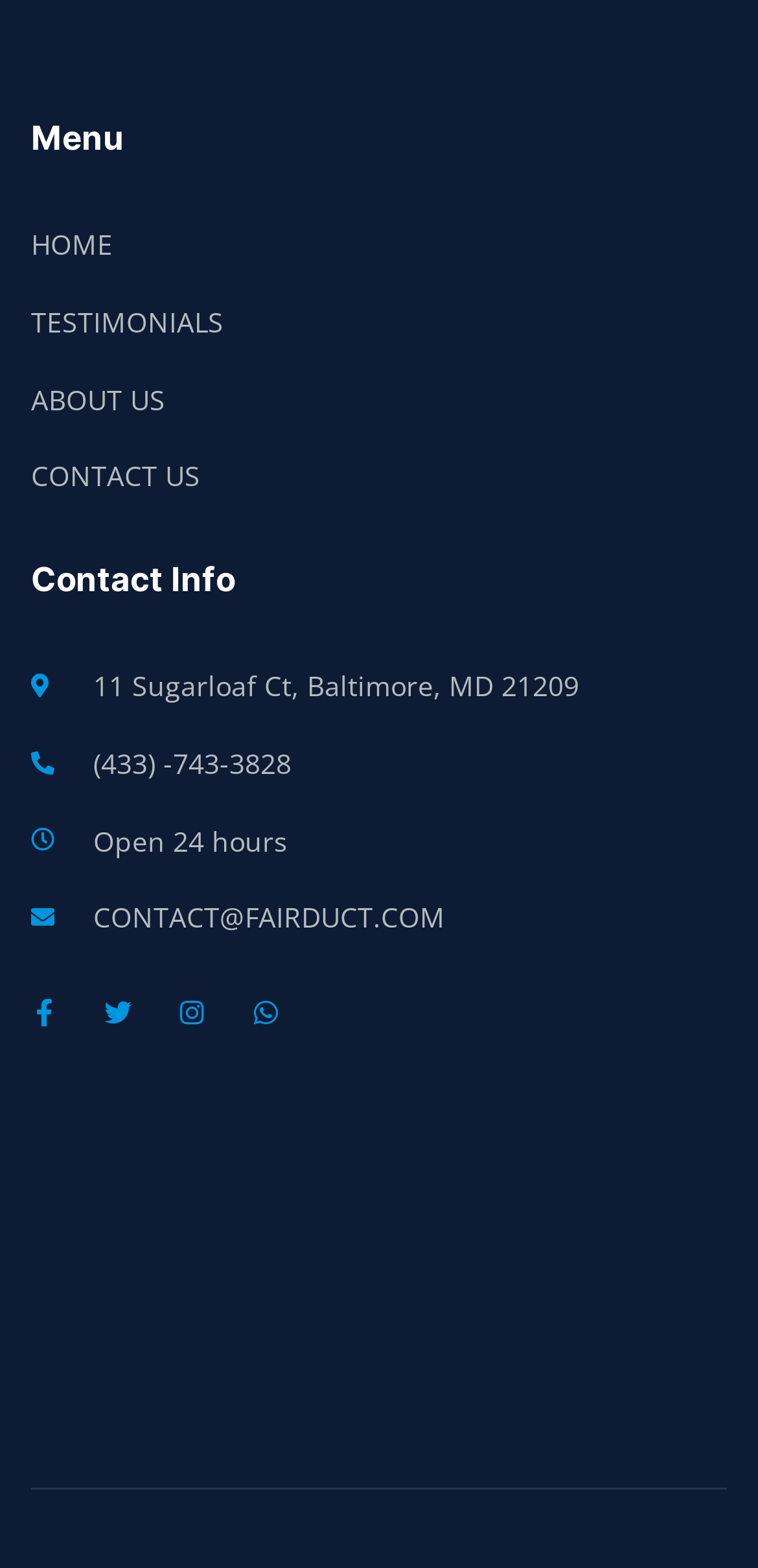What is the company's phone number?
Look at the image and provide a short answer using one word or a phrase.

(433) 743-3828